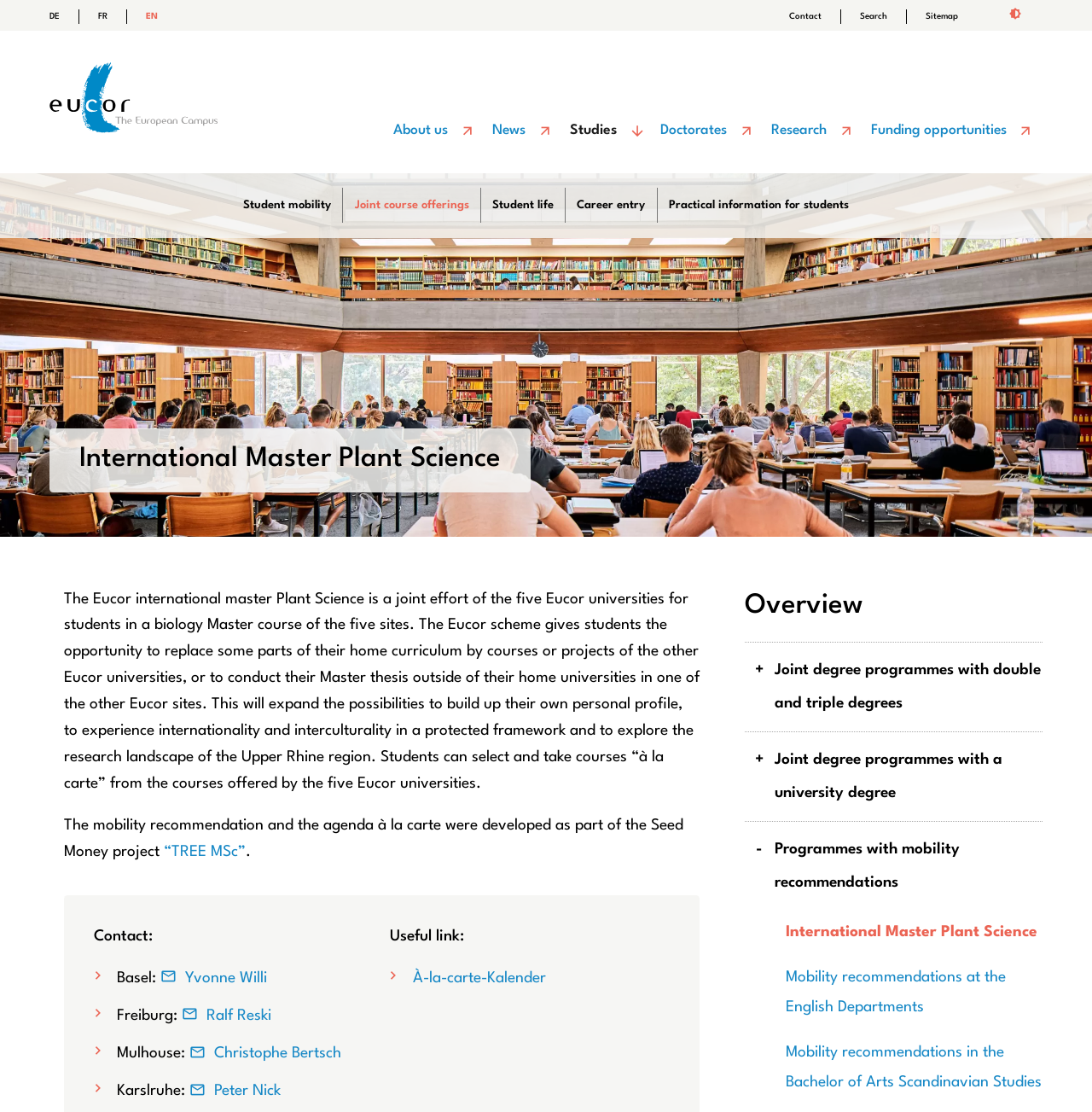Pinpoint the bounding box coordinates of the clickable element needed to complete the instruction: "Get in touch with Yvonne Willi". The coordinates should be provided as four float numbers between 0 and 1: [left, top, right, bottom].

[0.147, 0.872, 0.244, 0.886]